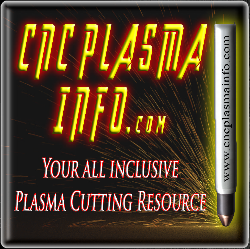Provide a comprehensive description of the image.

The image features a bold, eye-catching logo for "CNCPLASMAINFO.com," showcasing its title in vibrant, fiery letters against a dark background, emphasizing its focus on plasma cutting resources. Below the main title, the tagline "Your all inclusive Plasma Cutting Resource" is prominently displayed in a striking, contrasting font, enhancing the message of comprehensive support in the field. To the right, a stylized pen illustrates a sense of guidance and precision, suggesting the informative and instructional content the website offers. The overall design is dynamic, capturing the essence of innovation and expertise in plasma cutting technology.